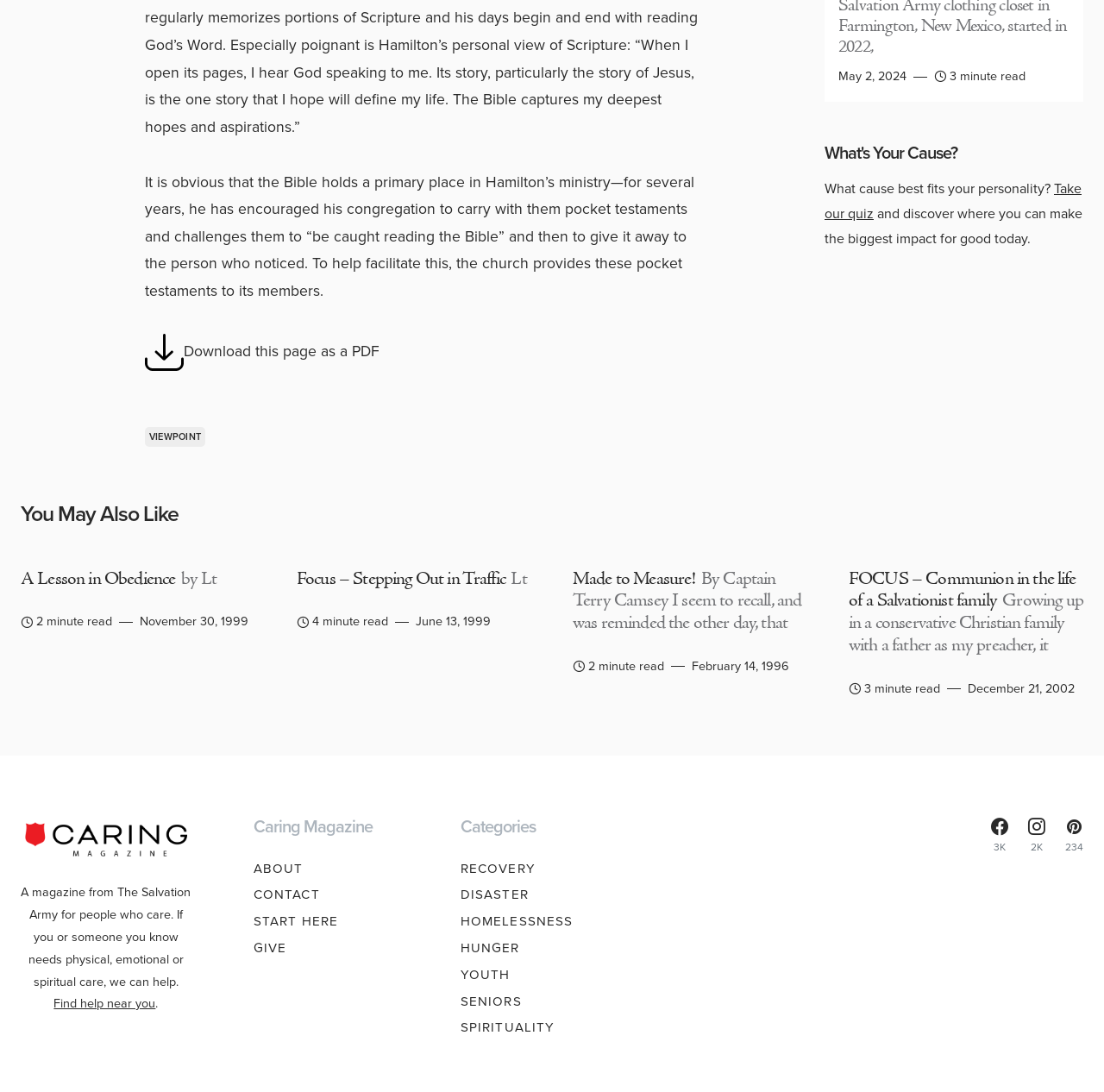Can you specify the bounding box coordinates of the area that needs to be clicked to fulfill the following instruction: "Take our quiz"?

[0.747, 0.164, 0.98, 0.204]